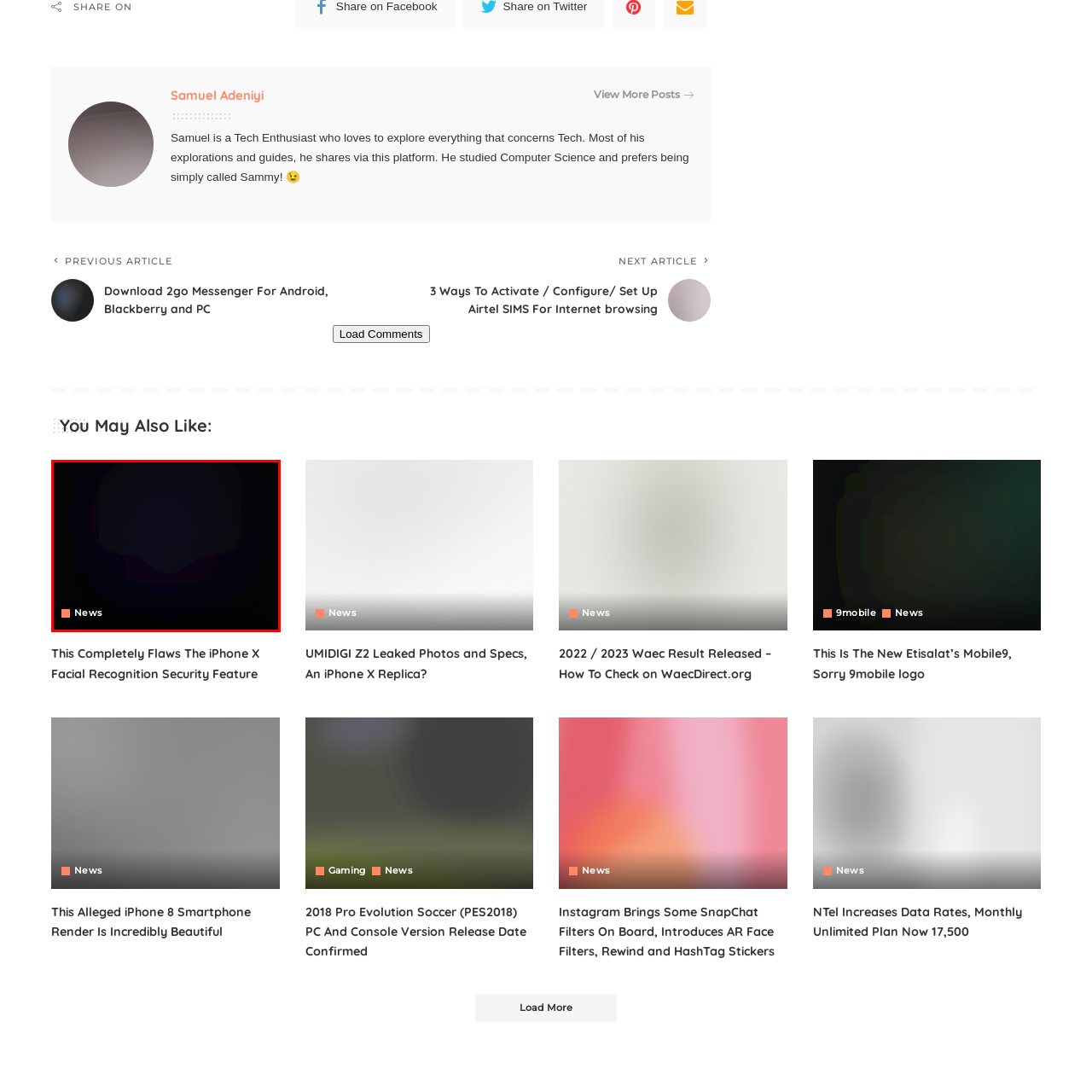Describe in detail the visual content enclosed by the red bounding box.

The image features a graphical representation related to the "iPhone X Facial Recognition fail," an article that explores significant flaws in the facial recognition security feature of the iPhone X. The image caption may indicate a focus on the security-related shortcomings of this technology. Below the image, there is a "News" label, suggesting that this content is part of a news segment or section dedicated to the latest updates and insights into technological products and their vulnerabilities. The context emphasizes the critical examination of technology in user security, aligning with the interests of tech enthusiasts and general readers alike.